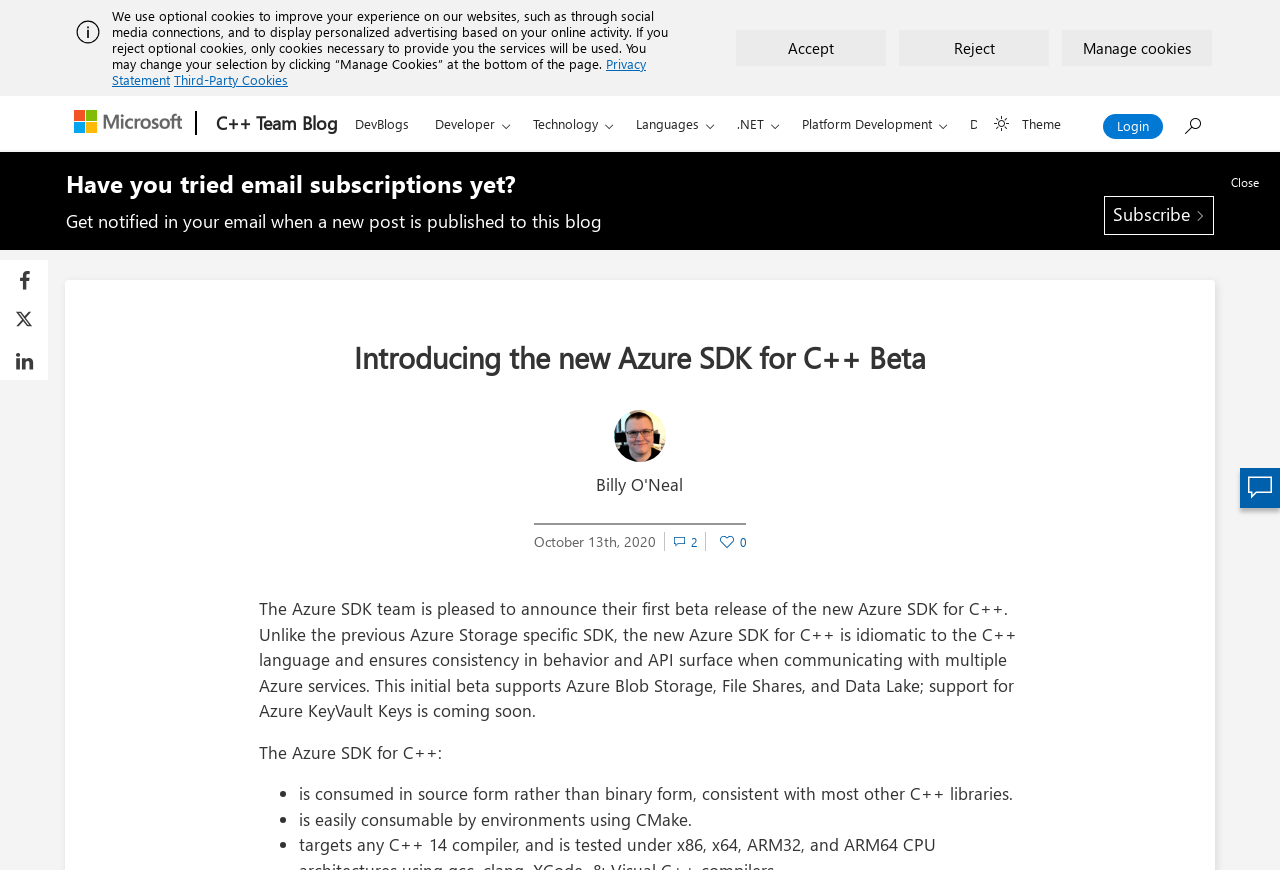Illustrate the webpage thoroughly, mentioning all important details.

This webpage is a blog post titled "Introducing the new Azure SDK for C++ Beta" on the C++ Team Blog. At the top, there is a banner with a small image, a message about optional cookies, and buttons to accept, reject, or manage cookies. Below the banner, there are links to Microsoft and the C++ Team Blog, followed by a navigation menu with various options, including DevBlogs, Developer, Technology, Languages, and more.

On the right side of the page, there is a section with a button to select a light or dark theme, a login link, and a search bar with a disabled search button. Below this section, there is a message about email subscriptions and a link to subscribe.

The main content of the page starts with a heading announcing the new Azure SDK for C++ Beta, followed by the date of the post, October 13th, 2020. There is a link to comments and a link to login to like the post, accompanied by a small image. The main text of the post describes the new Azure SDK for C++, its features, and its benefits, including its idiomatic design, consistency in behavior and API surface, and support for various Azure services.

The text is organized into paragraphs and bullet points, making it easy to read and understand. There are also social media links at the bottom of the page to share the post on Facebook, Twitter, and LinkedIn.